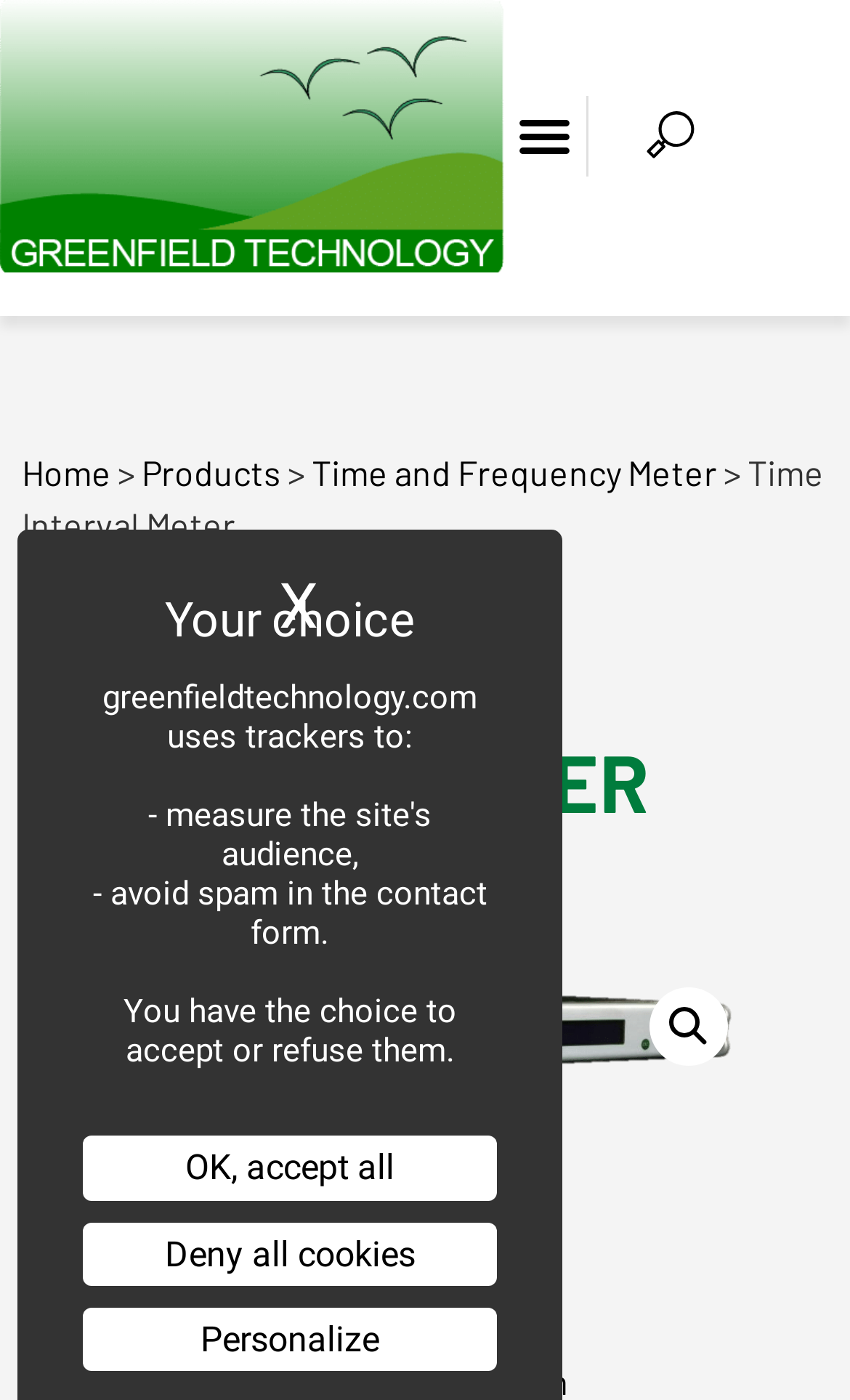Indicate the bounding box coordinates of the element that must be clicked to execute the instruction: "View time and frequency meter products". The coordinates should be given as four float numbers between 0 and 1, i.e., [left, top, right, bottom].

[0.367, 0.322, 0.844, 0.352]